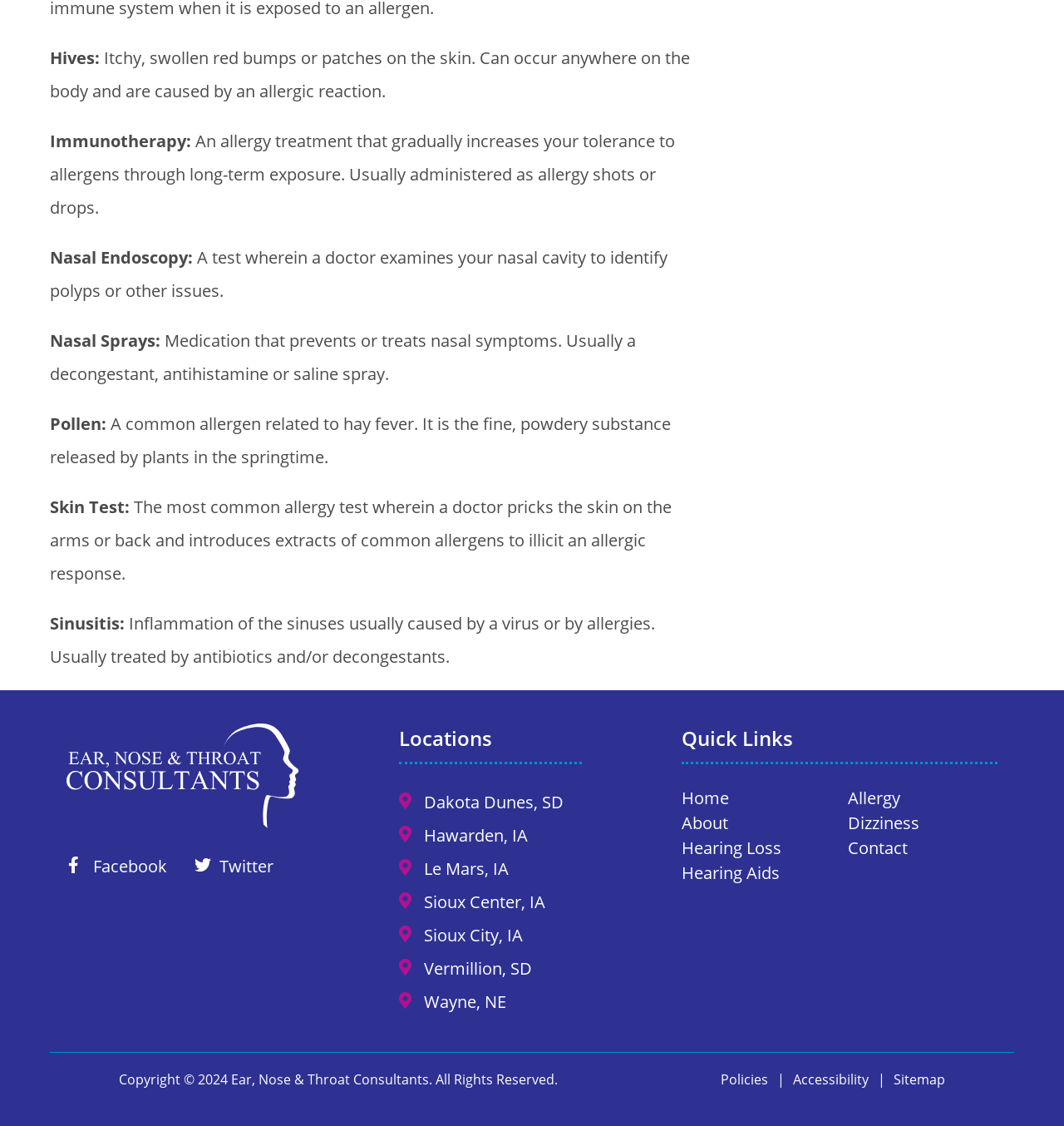Please determine the bounding box coordinates of the area that needs to be clicked to complete this task: 'Click on Facebook'. The coordinates must be four float numbers between 0 and 1, formatted as [left, top, right, bottom].

[0.087, 0.759, 0.157, 0.779]